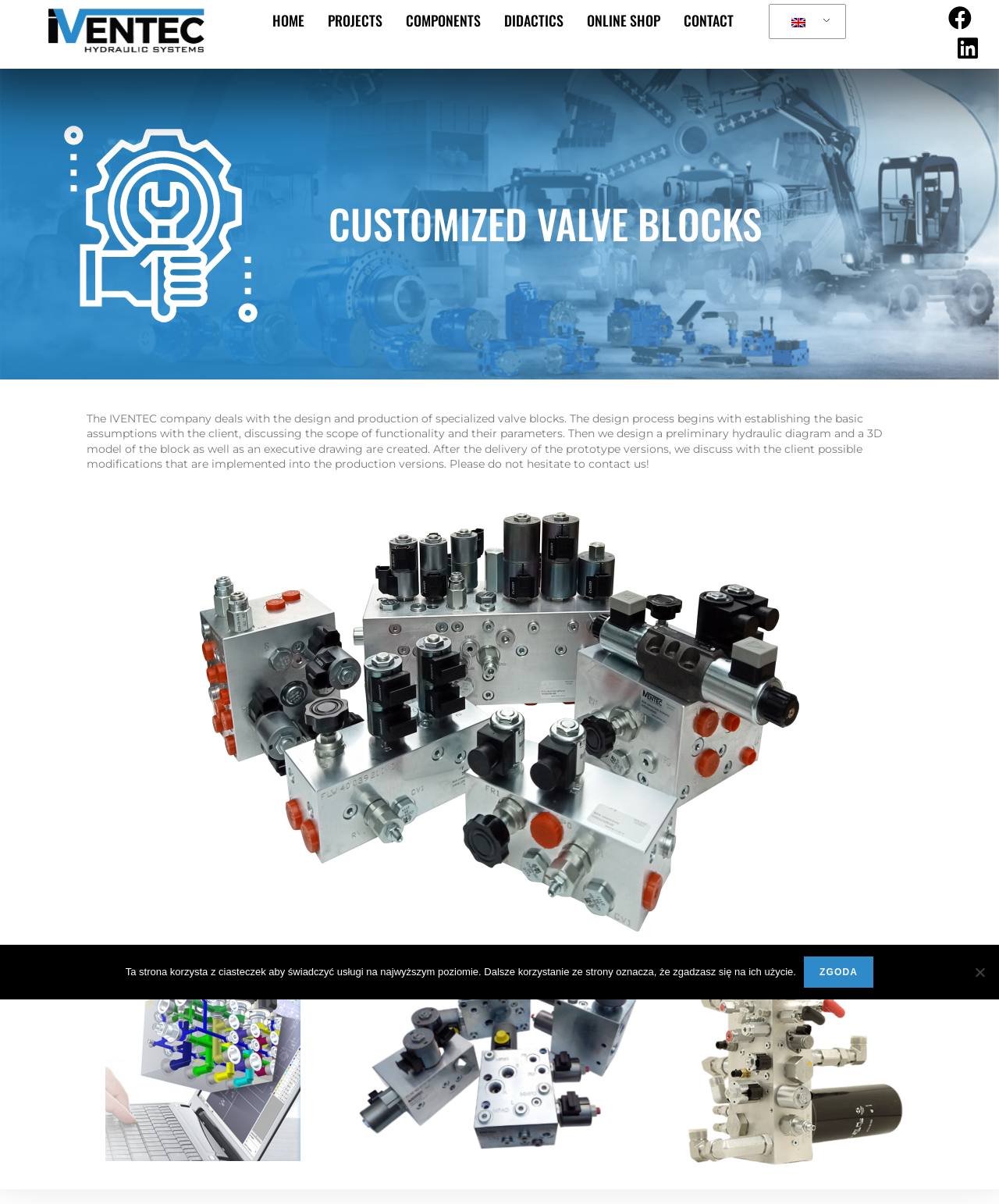Locate the heading on the webpage and return its text.

CUSTOMIZED VALVE BLOCKS